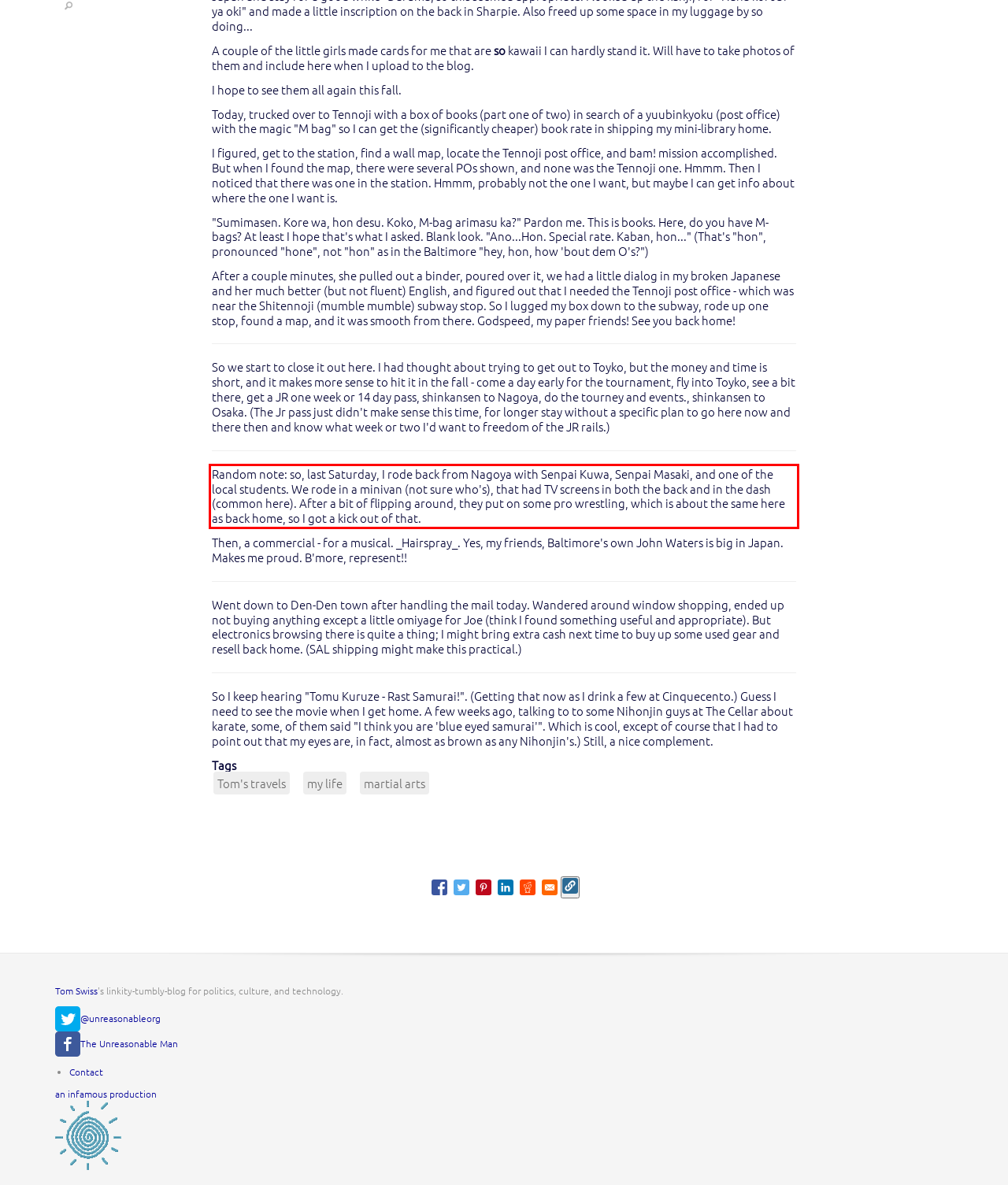You are provided with a screenshot of a webpage that includes a UI element enclosed in a red rectangle. Extract the text content inside this red rectangle.

Random note: so, last Saturday, I rode back from Nagoya with Senpai Kuwa, Senpai Masaki, and one of the local students. We rode in a minivan (not sure who's), that had TV screens in both the back and in the dash (common here). After a bit of flipping around, they put on some pro wrestling, which is about the same here as back home, so I got a kick out of that.